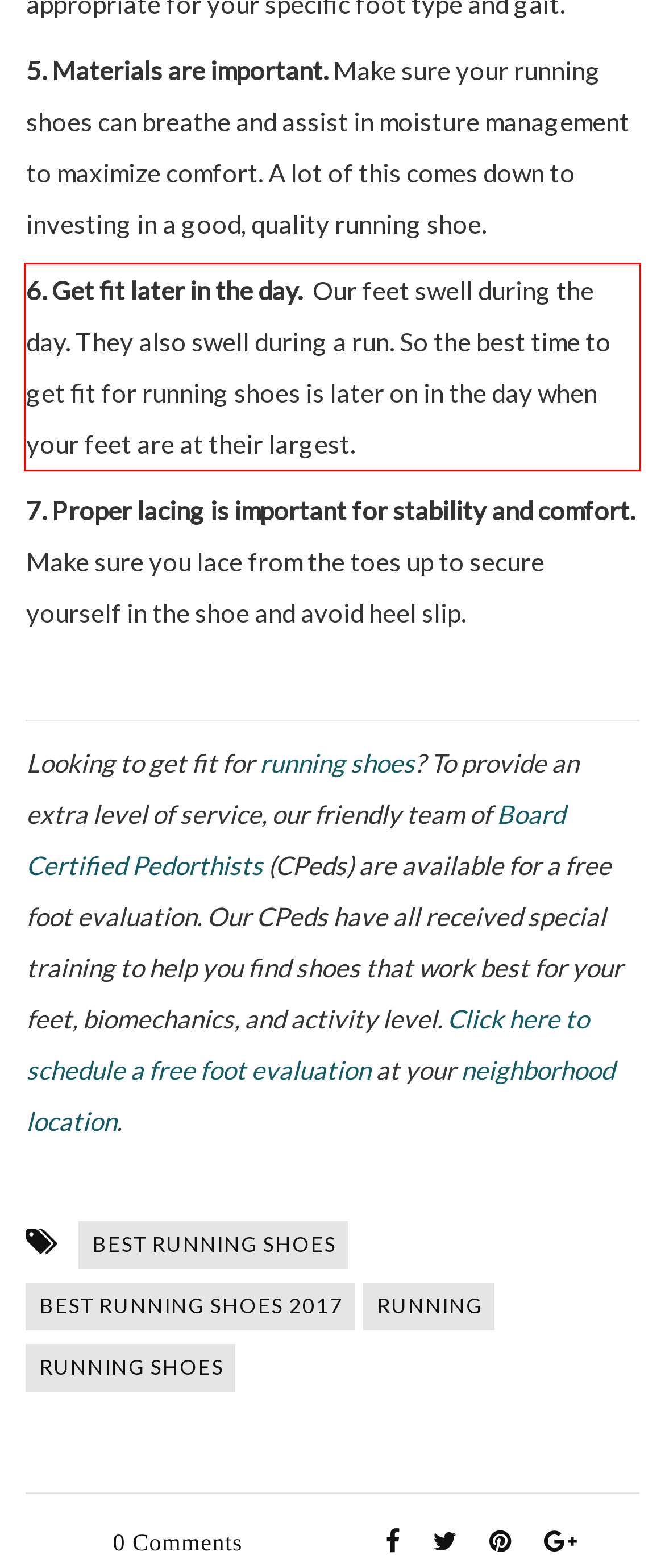With the given screenshot of a webpage, locate the red rectangle bounding box and extract the text content using OCR.

6. Get fit later in the day. Our feet swell during the day. They also swell during a run. So the best time to get fit for running shoes is later on in the day when your feet are at their largest.